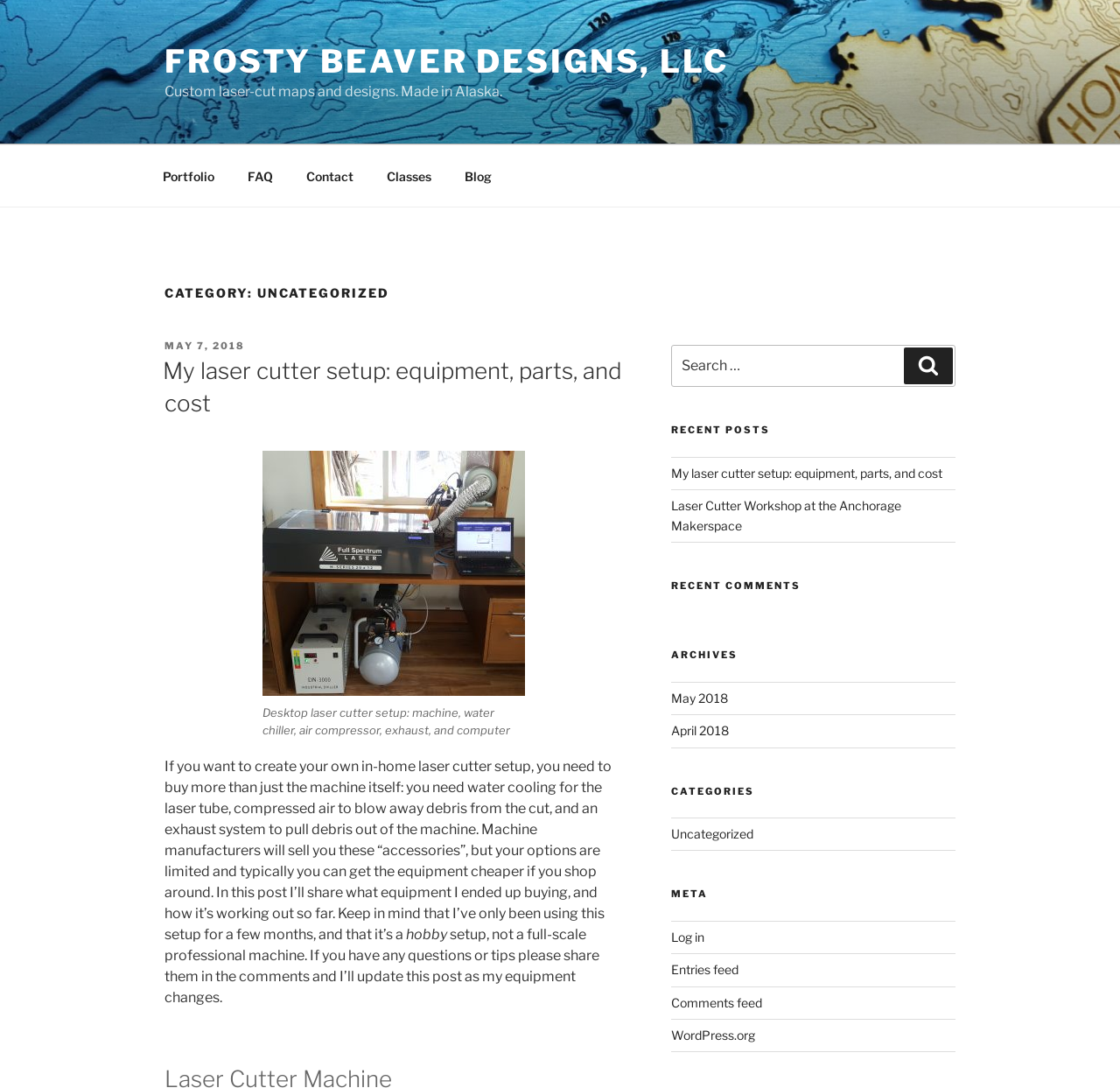Please determine the bounding box coordinates for the element that should be clicked to follow these instructions: "View the 'Recent Posts'".

[0.599, 0.39, 0.853, 0.402]